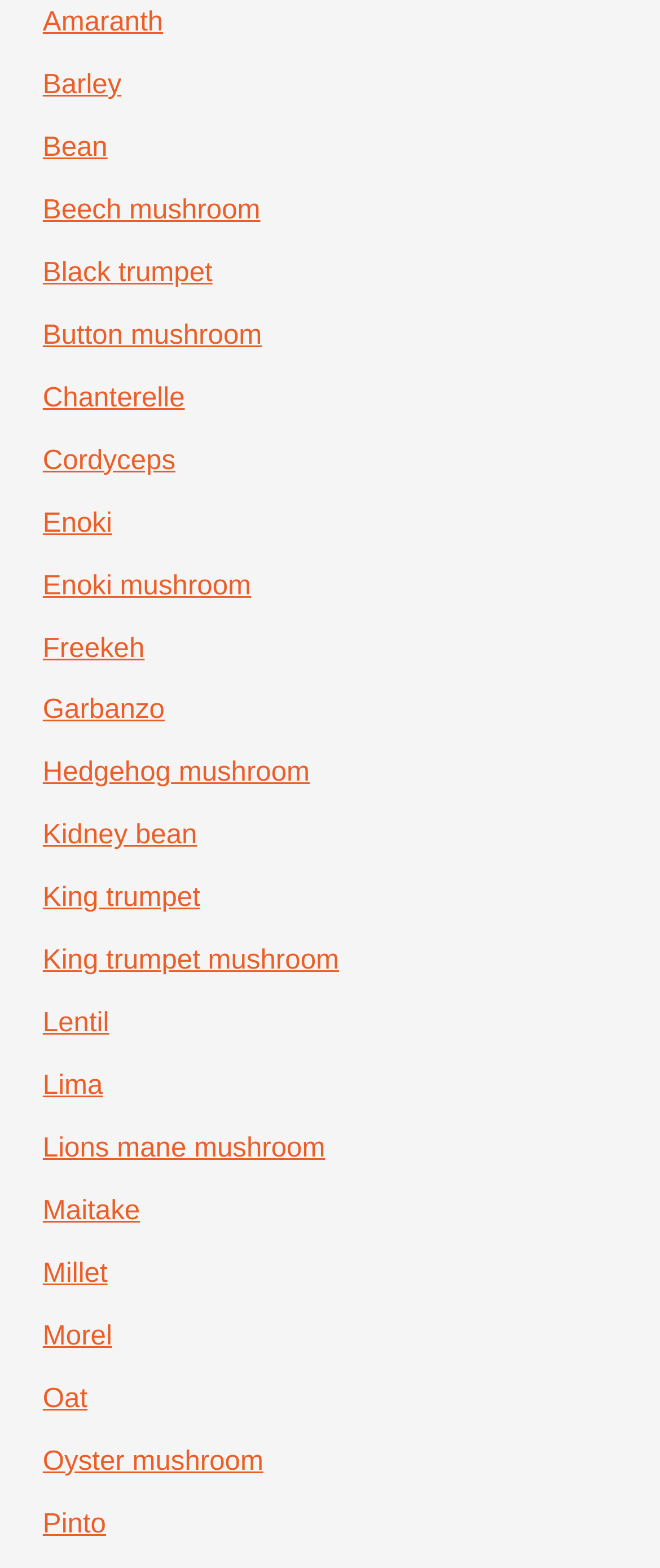Provide a single word or phrase to answer the given question: 
What is the first type of food listed?

Amaranth